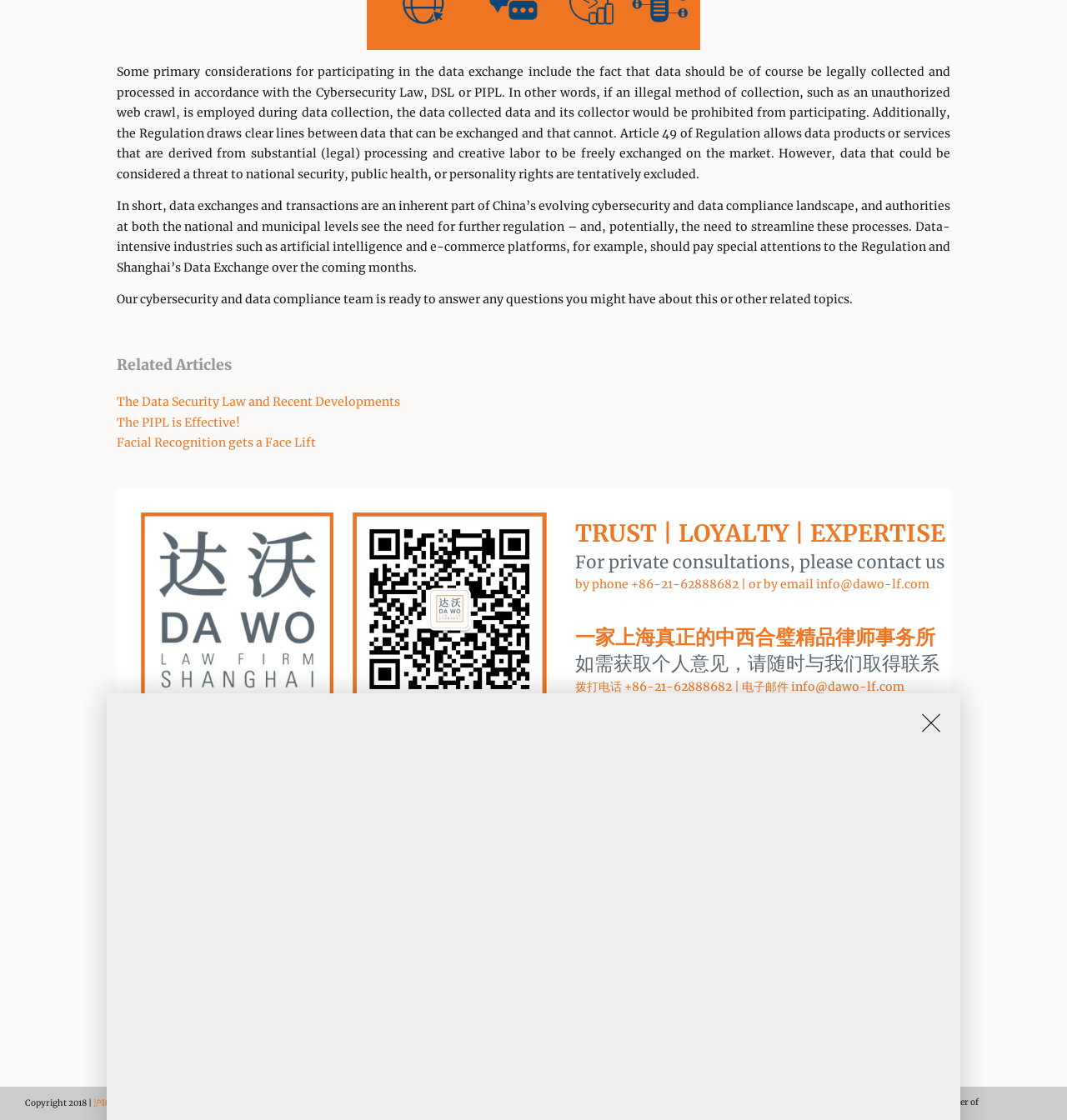Locate the bounding box coordinates of the area you need to click to fulfill this instruction: 'View previous post'. The coordinates must be in the form of four float numbers ranging from 0 to 1: [left, top, right, bottom].

[0.109, 0.75, 0.891, 0.833]